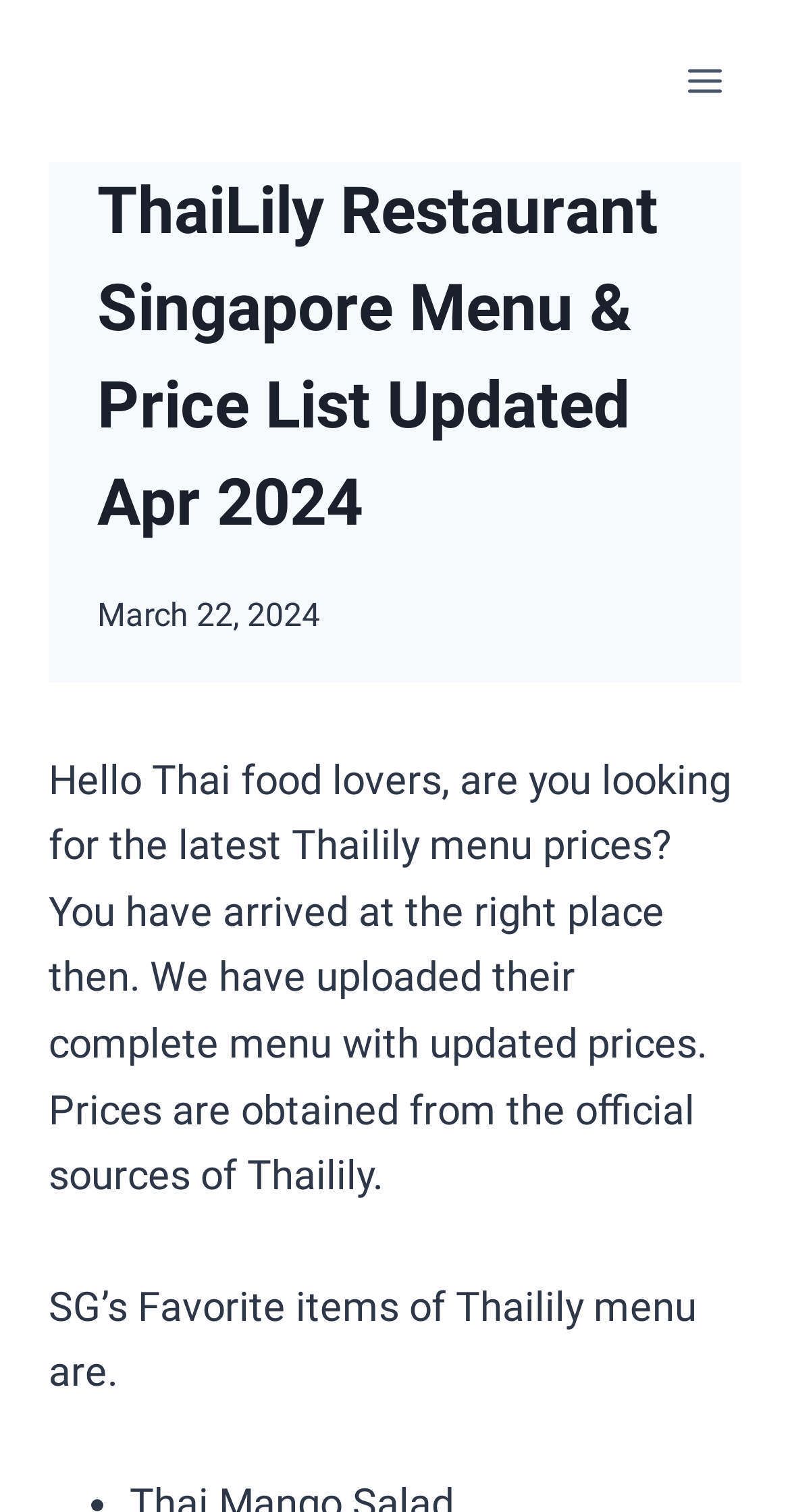Is the menu expanded by default? Examine the screenshot and reply using just one word or a brief phrase.

No